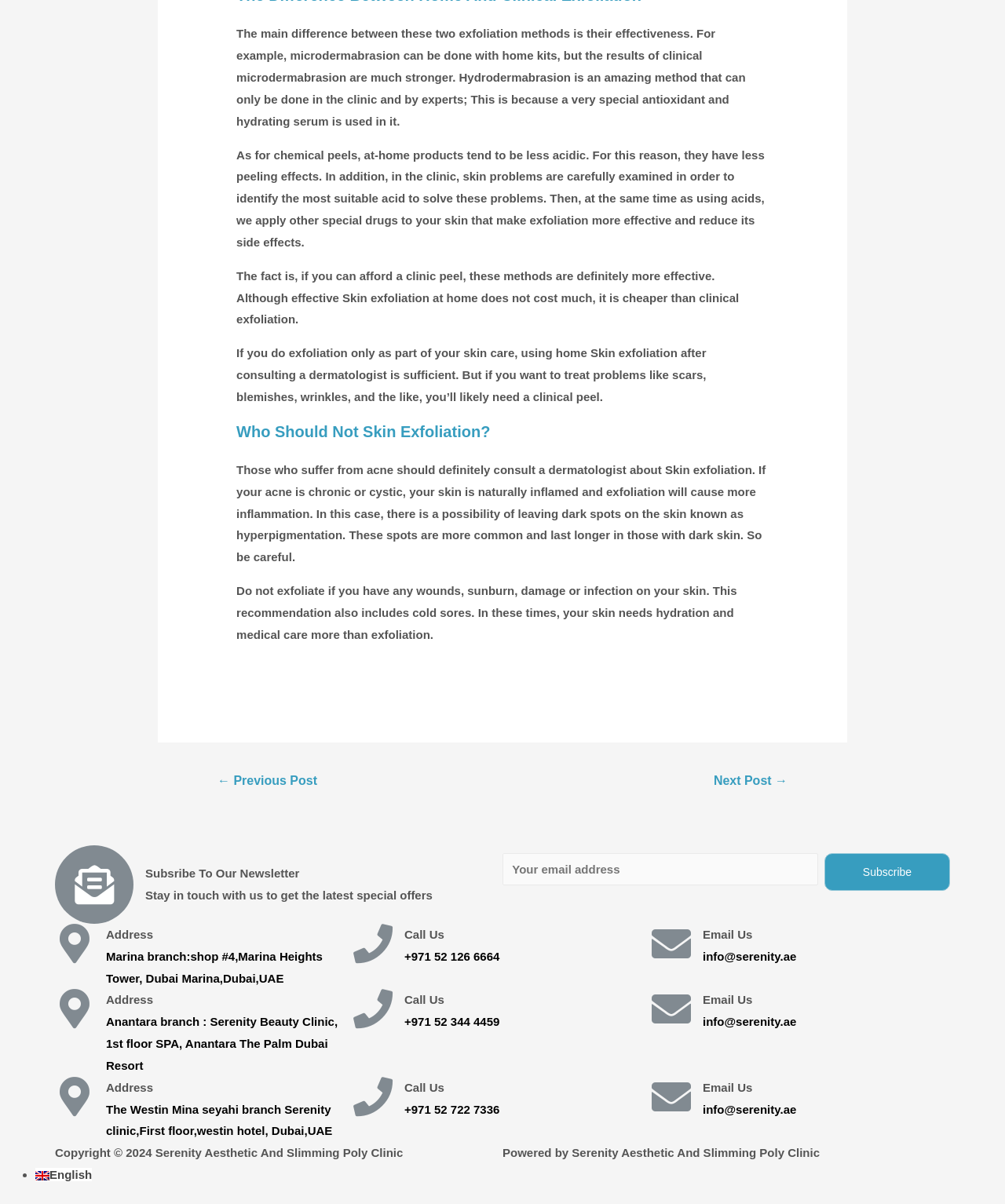Please determine the bounding box of the UI element that matches this description: Terms and conditions. The coordinates should be given as (top-left x, top-left y, bottom-right x, bottom-right y), with all values between 0 and 1.

None